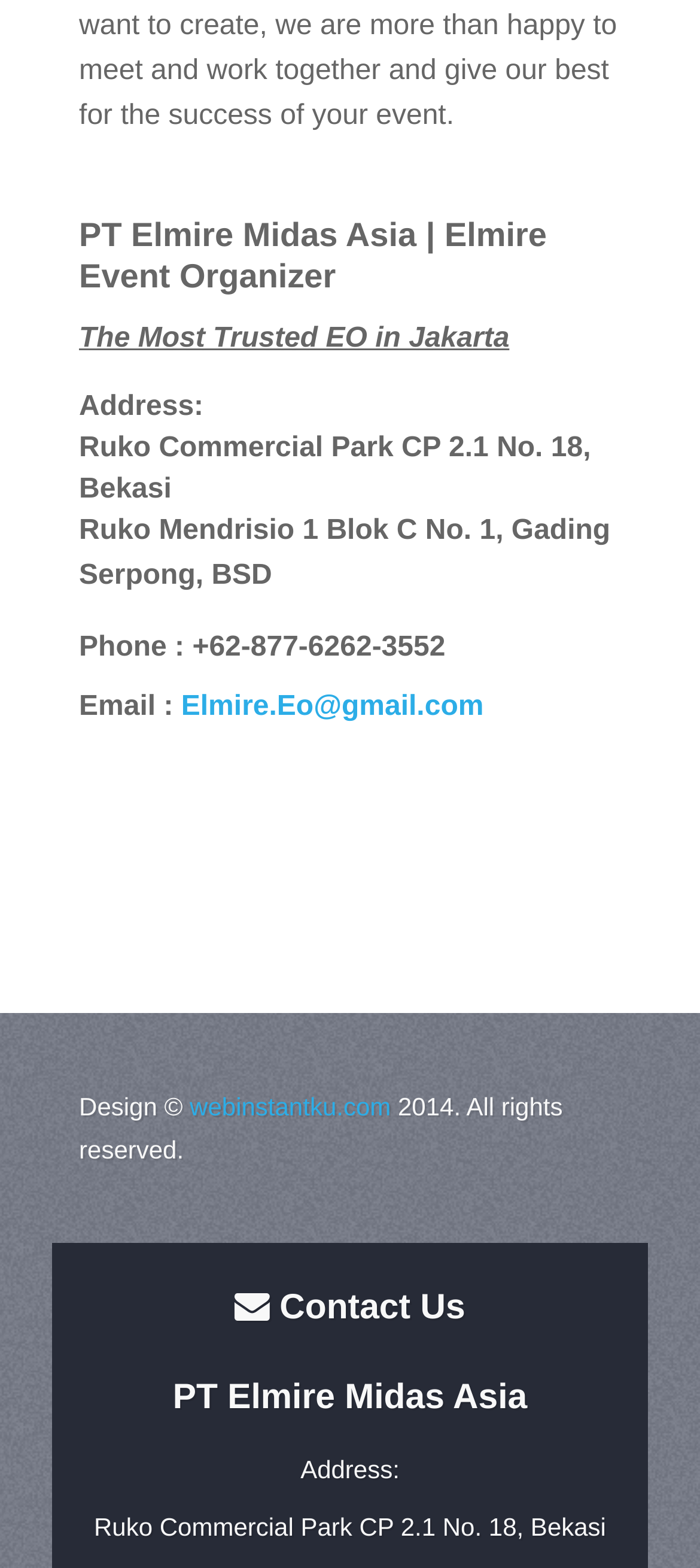Who designed the website?
We need a detailed and exhaustive answer to the question. Please elaborate.

The website designer can be found in the link element with ID 127, which has the text 'webinstantku.com' and is located near the copyright information at the bottom of the webpage.